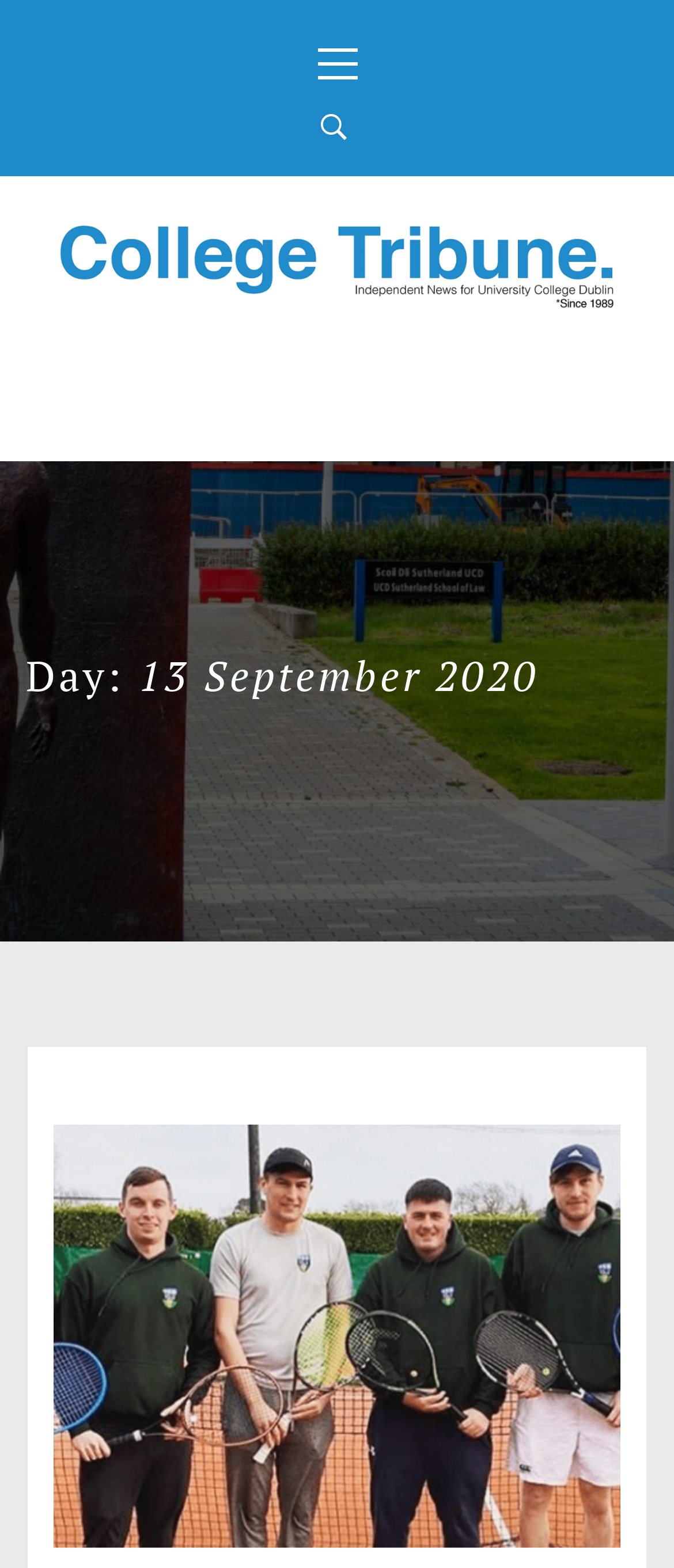Is there a search button on the webpage?
Using the visual information, reply with a single word or short phrase.

Yes